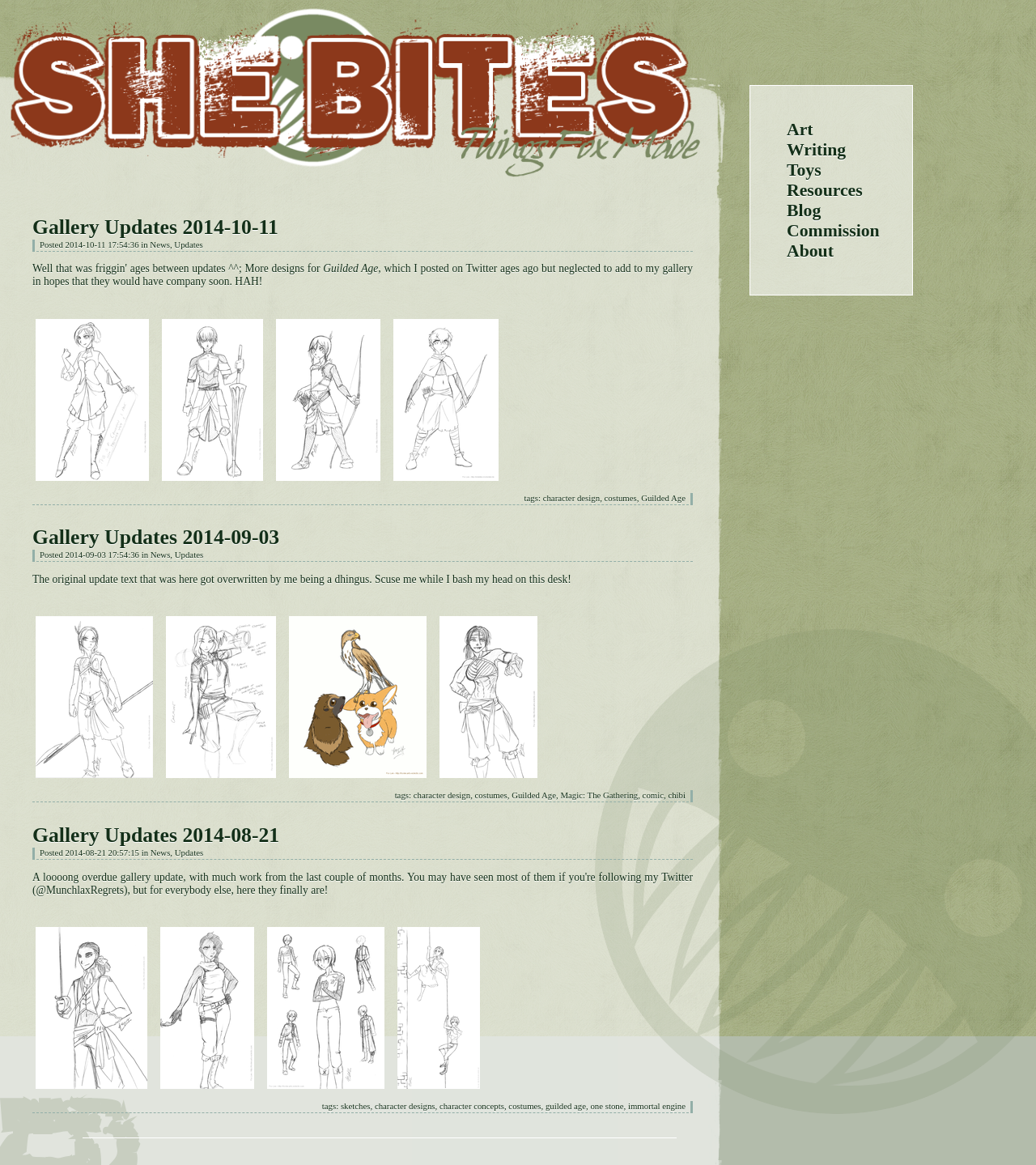With reference to the image, please provide a detailed answer to the following question: What is the purpose of the links at the top of the webpage?

The links at the top of the webpage, such as 'Art', 'Writing', 'Toys', and 'Resources', appear to be a navigation menu. They are likely links to other sections of the website, allowing users to easily navigate to different areas of interest.